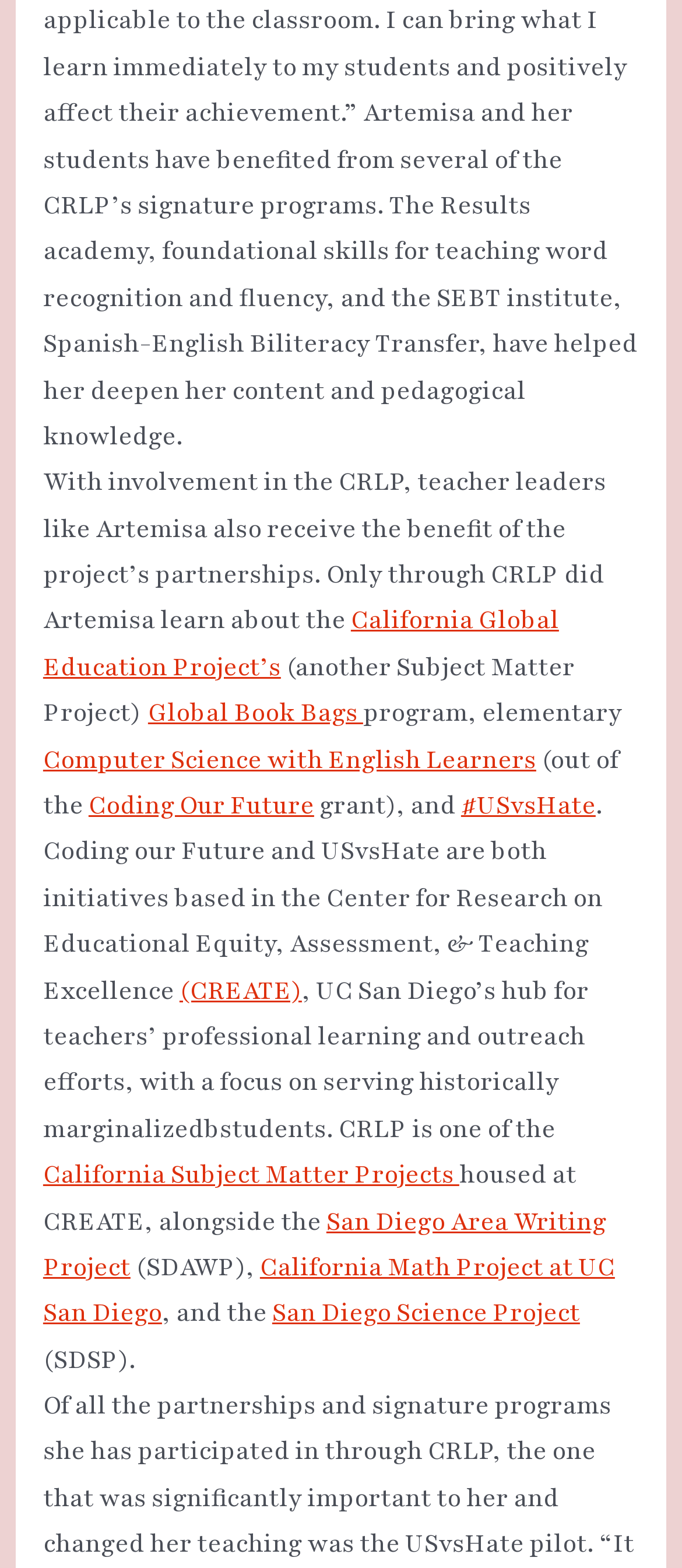Identify the bounding box coordinates of the clickable region required to complete the instruction: "Explore Chandos reviews". The coordinates should be given as four float numbers within the range of 0 and 1, i.e., [left, top, right, bottom].

None